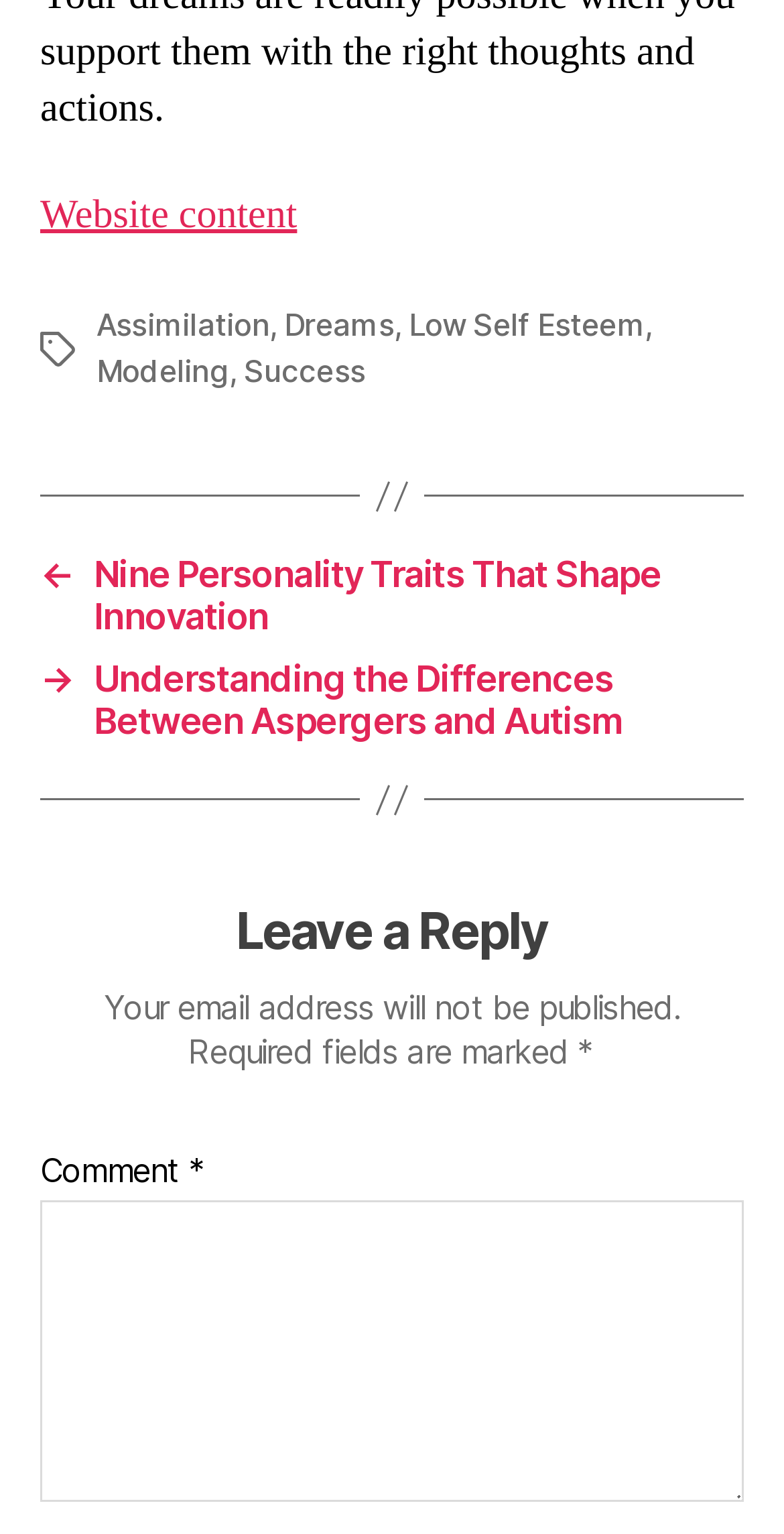Use a single word or phrase to answer the question: What is the first tag listed?

Assimilation